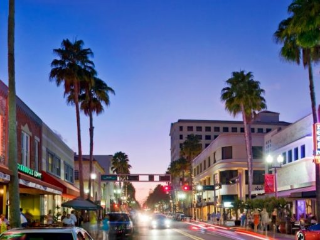What is the time of day depicted in the image?
Look at the image and provide a short answer using one word or a phrase.

Dusk